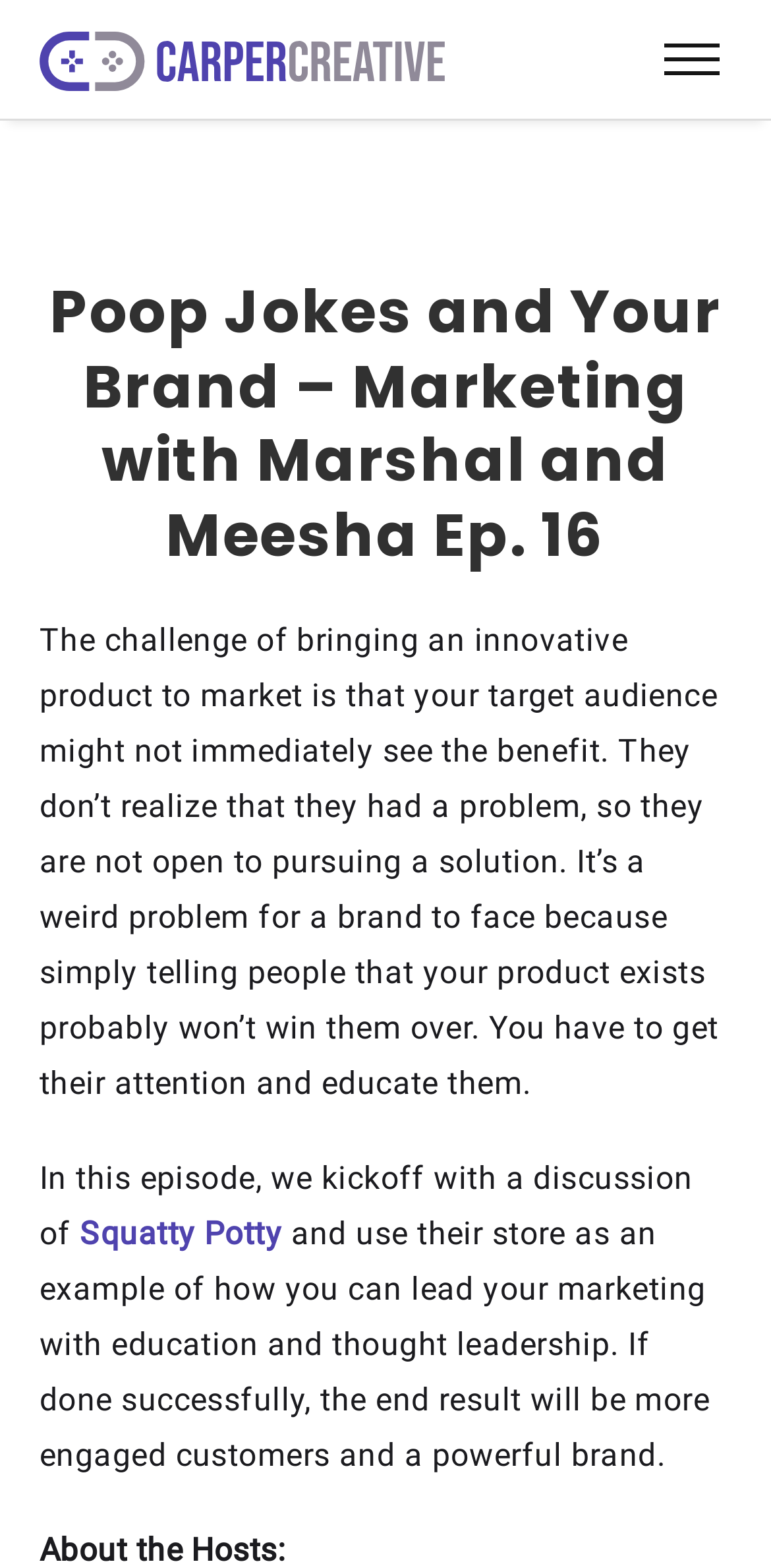Refer to the image and provide an in-depth answer to the question:
What is the topic of discussion in this episode?

The topic of discussion in this episode is Squatty Potty, which is mentioned in the text as an example of how to lead marketing with education and thought leadership.